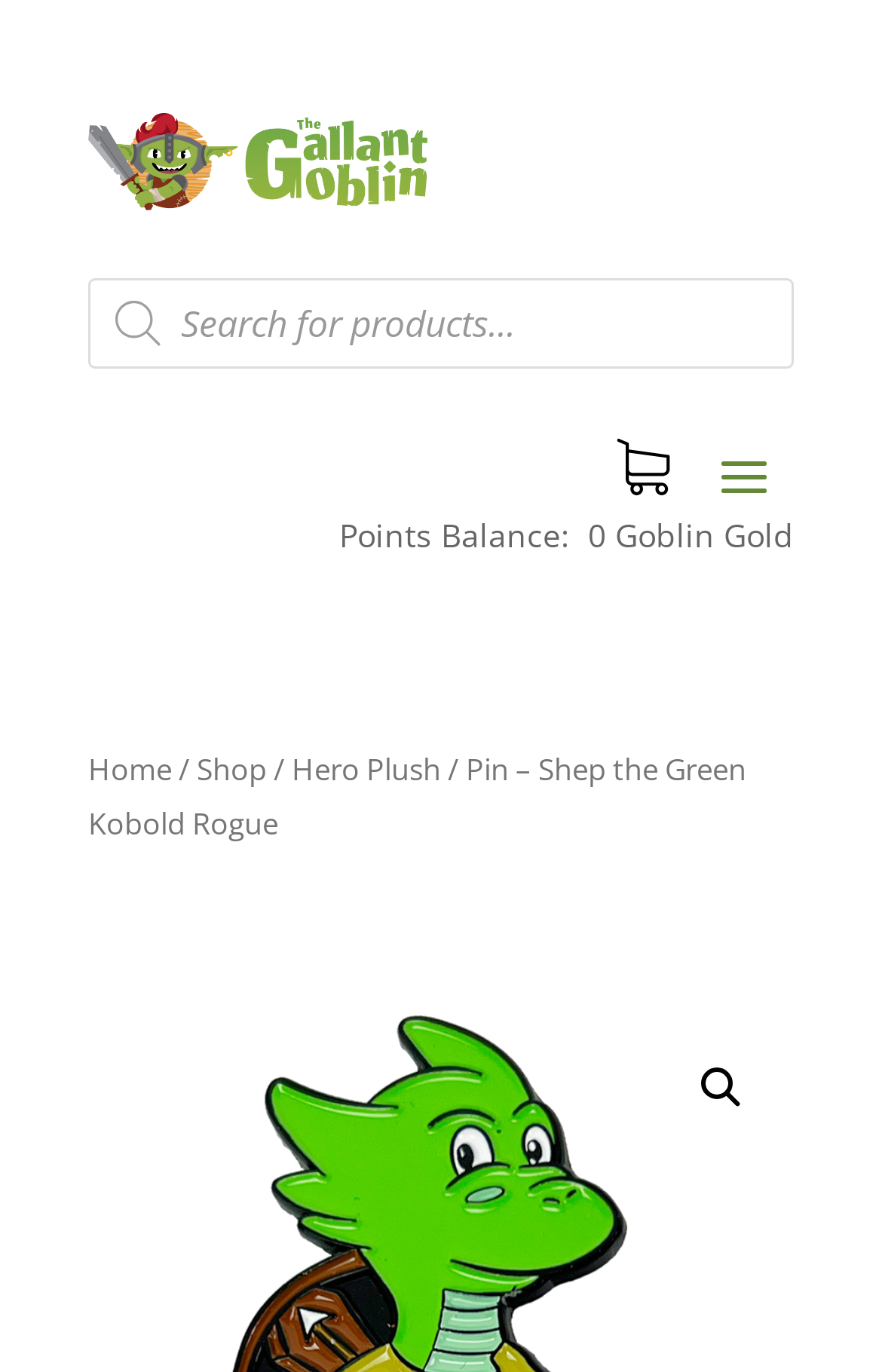Identify and extract the main heading of the webpage.

Pin – Shep the Green Kobold Rogue